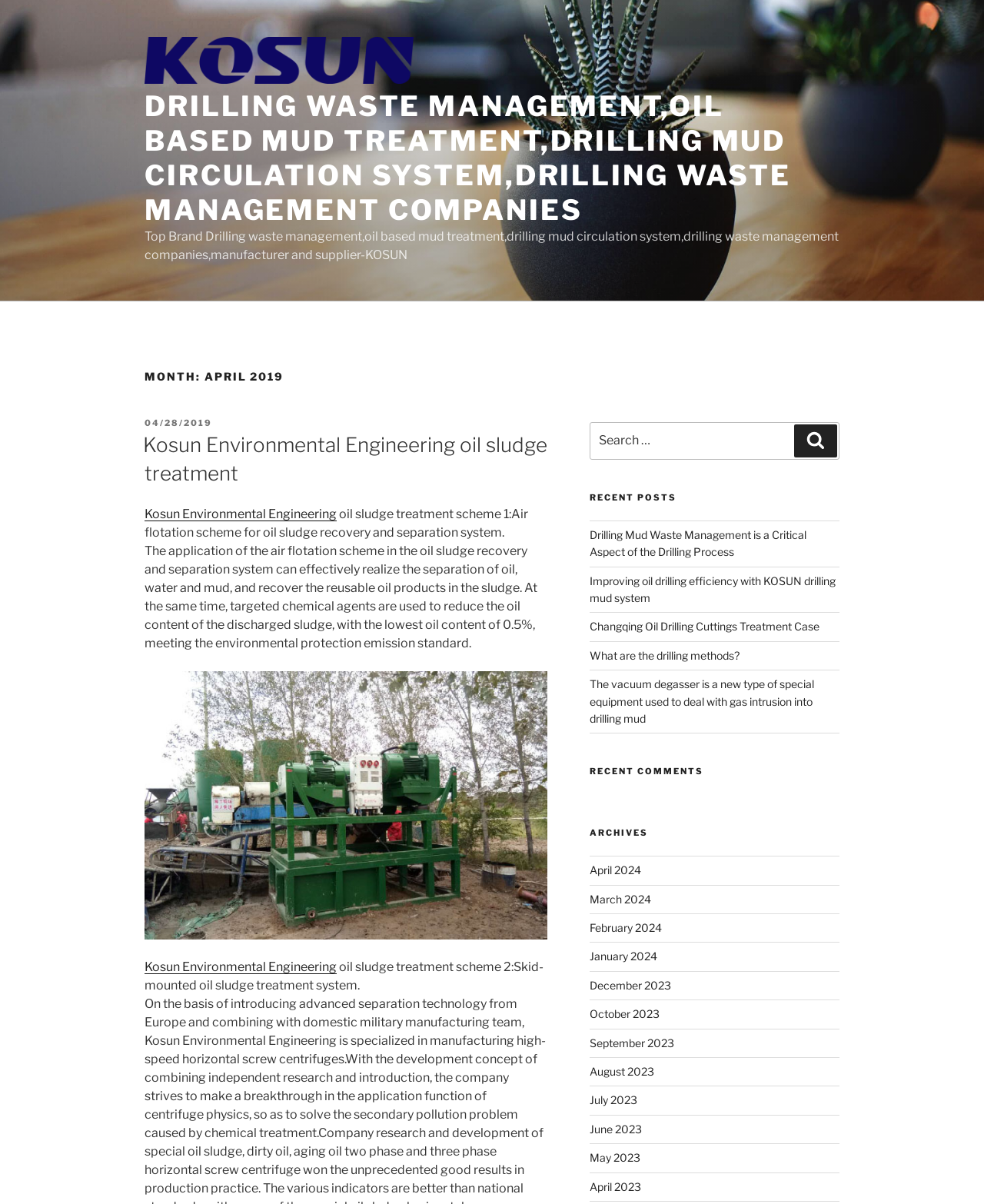Carefully observe the image and respond to the question with a detailed answer:
What is the company name mentioned on the webpage?

The company name 'KOSUN' is mentioned on the webpage as the manufacturer and supplier of drilling waste management, oil-based mud treatment, drilling mud circulation system, and drilling waste management companies.